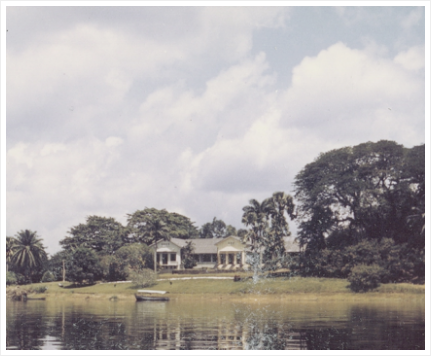Provide a single word or phrase answer to the question: 
What is anchored nearby in the river?

A small boat